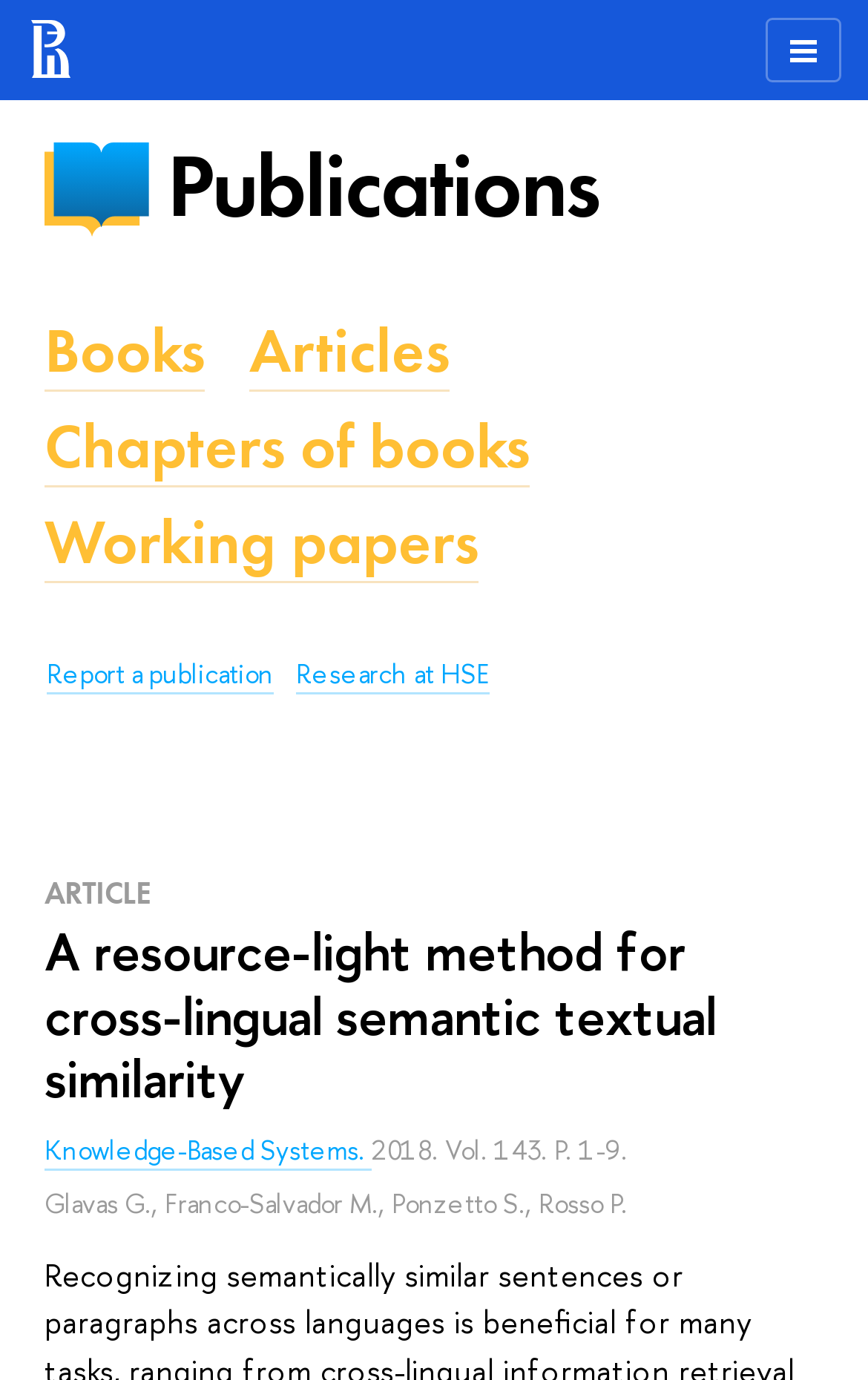Determine the bounding box coordinates of the clickable element to achieve the following action: 'Click the link to publications'. Provide the coordinates as four float values between 0 and 1, formatted as [left, top, right, bottom].

[0.192, 0.094, 0.69, 0.176]